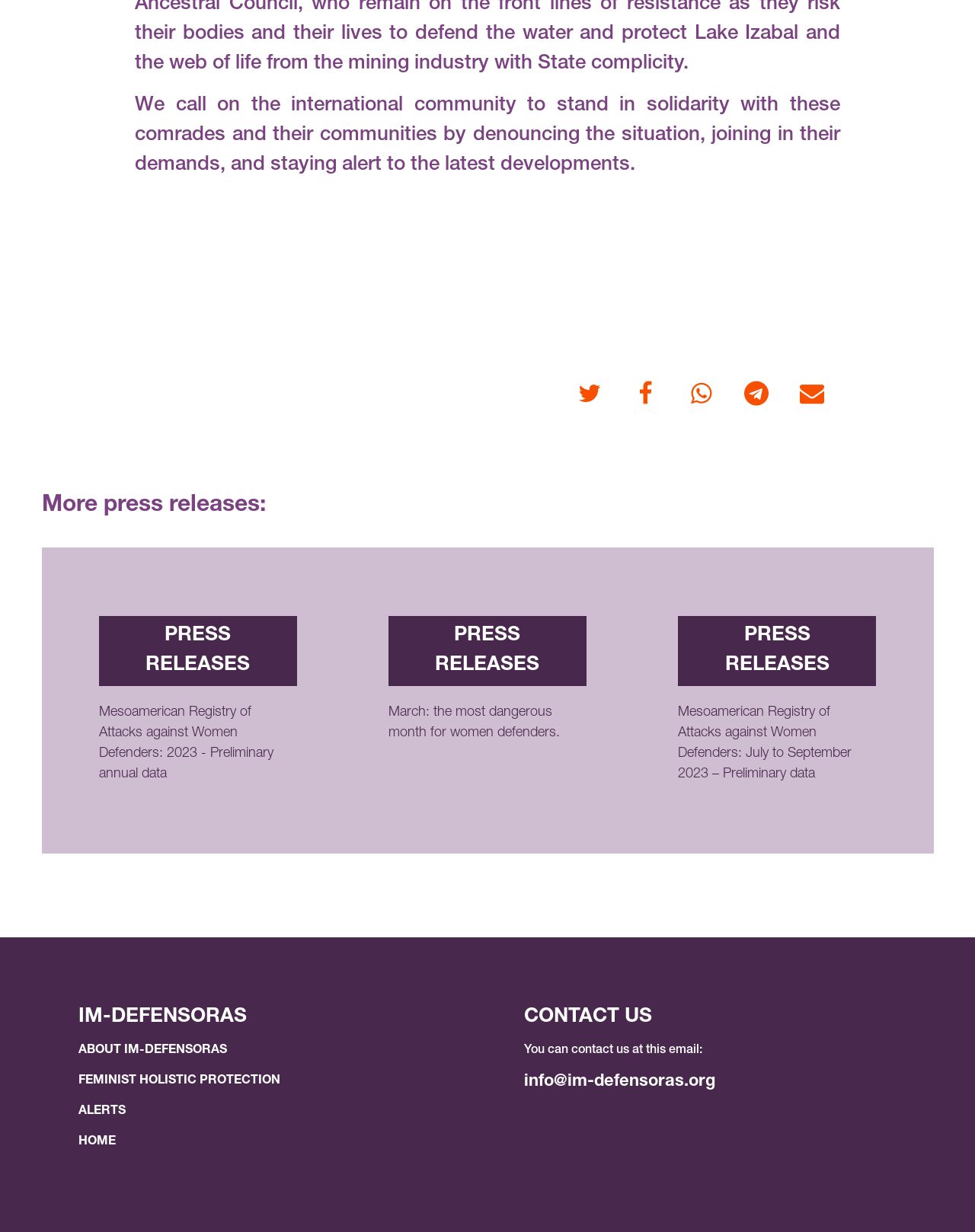Please determine the bounding box coordinates of the clickable area required to carry out the following instruction: "Learn about IM-Defensoras". The coordinates must be four float numbers between 0 and 1, represented as [left, top, right, bottom].

[0.08, 0.846, 0.462, 0.86]